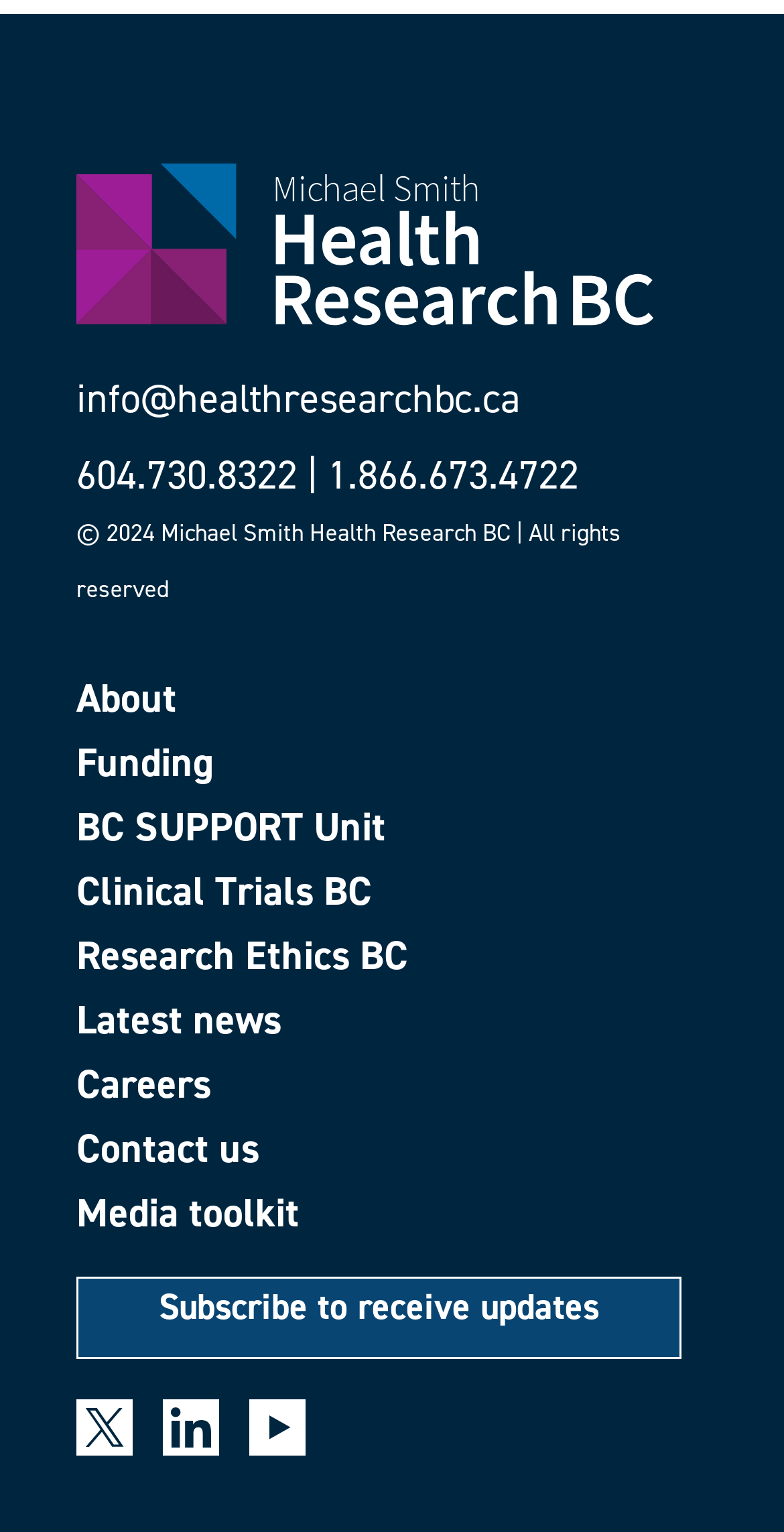Respond to the question below with a concise word or phrase:
What is the phone number to call?

604.730.8322